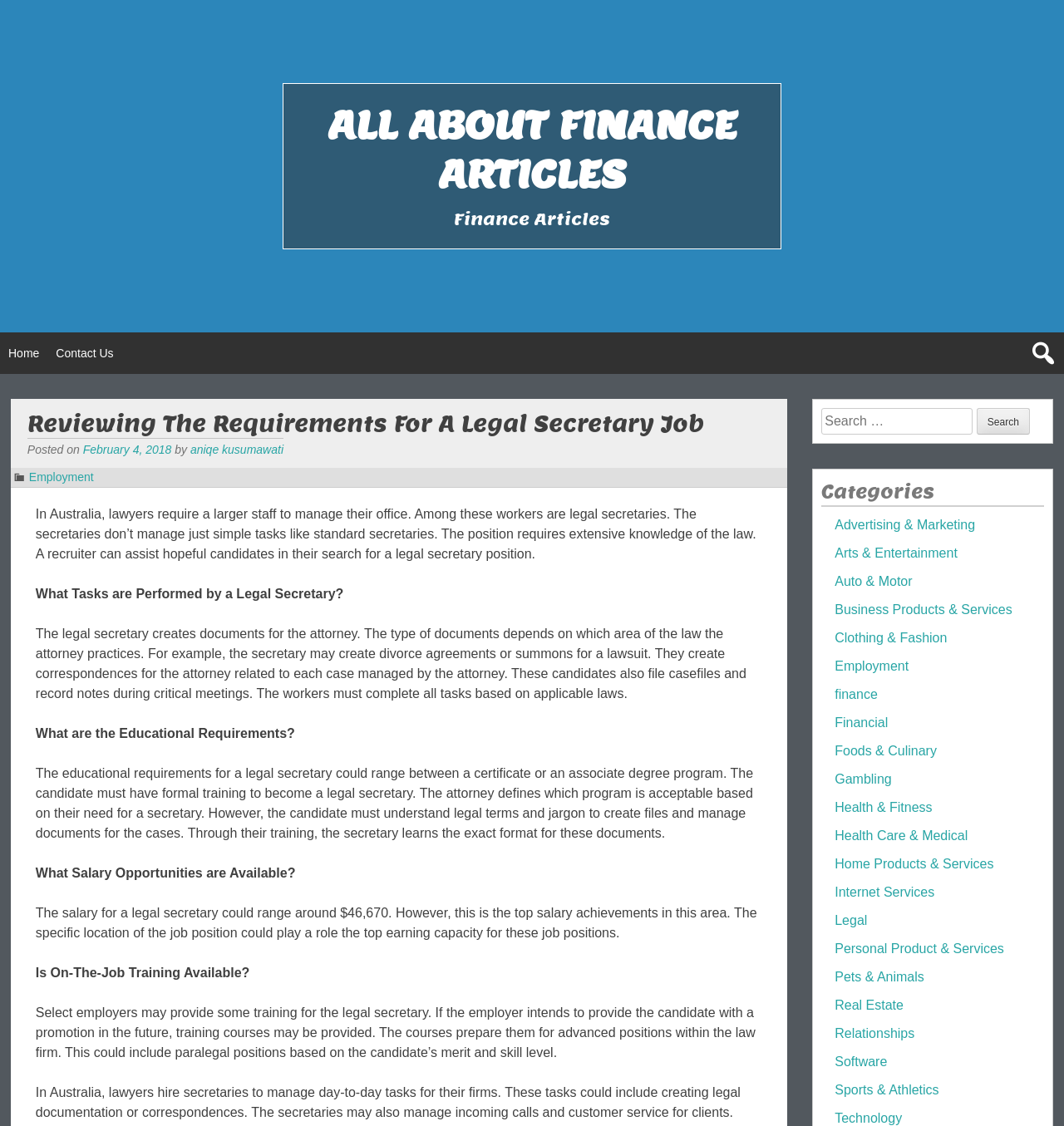What categories are available on this website?
Using the image provided, answer with just one word or phrase.

Multiple categories